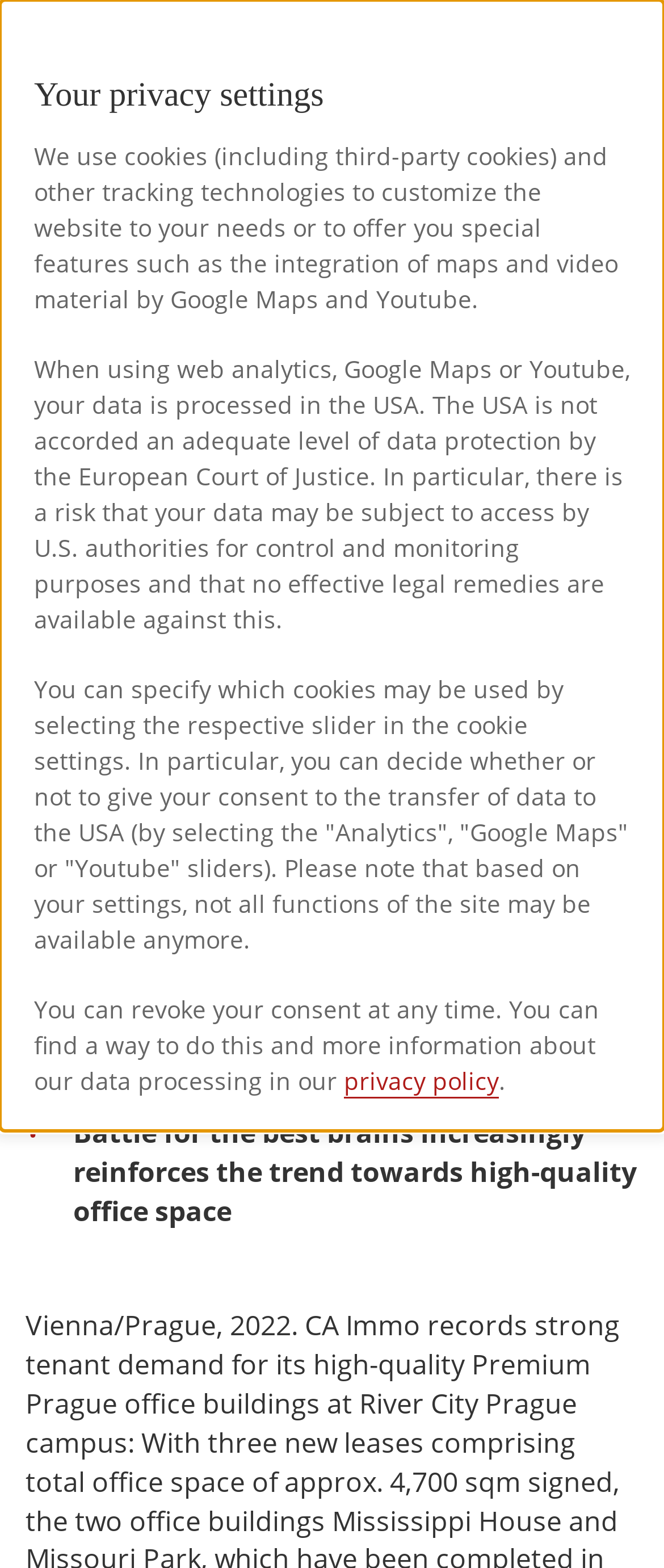What is the location of the office buildings mentioned?
Please provide a comprehensive and detailed answer to the question.

The webpage mentions the office buildings Mississippi House and Missouri Park in the River City Prague campus, indicating that they are located in Prague.